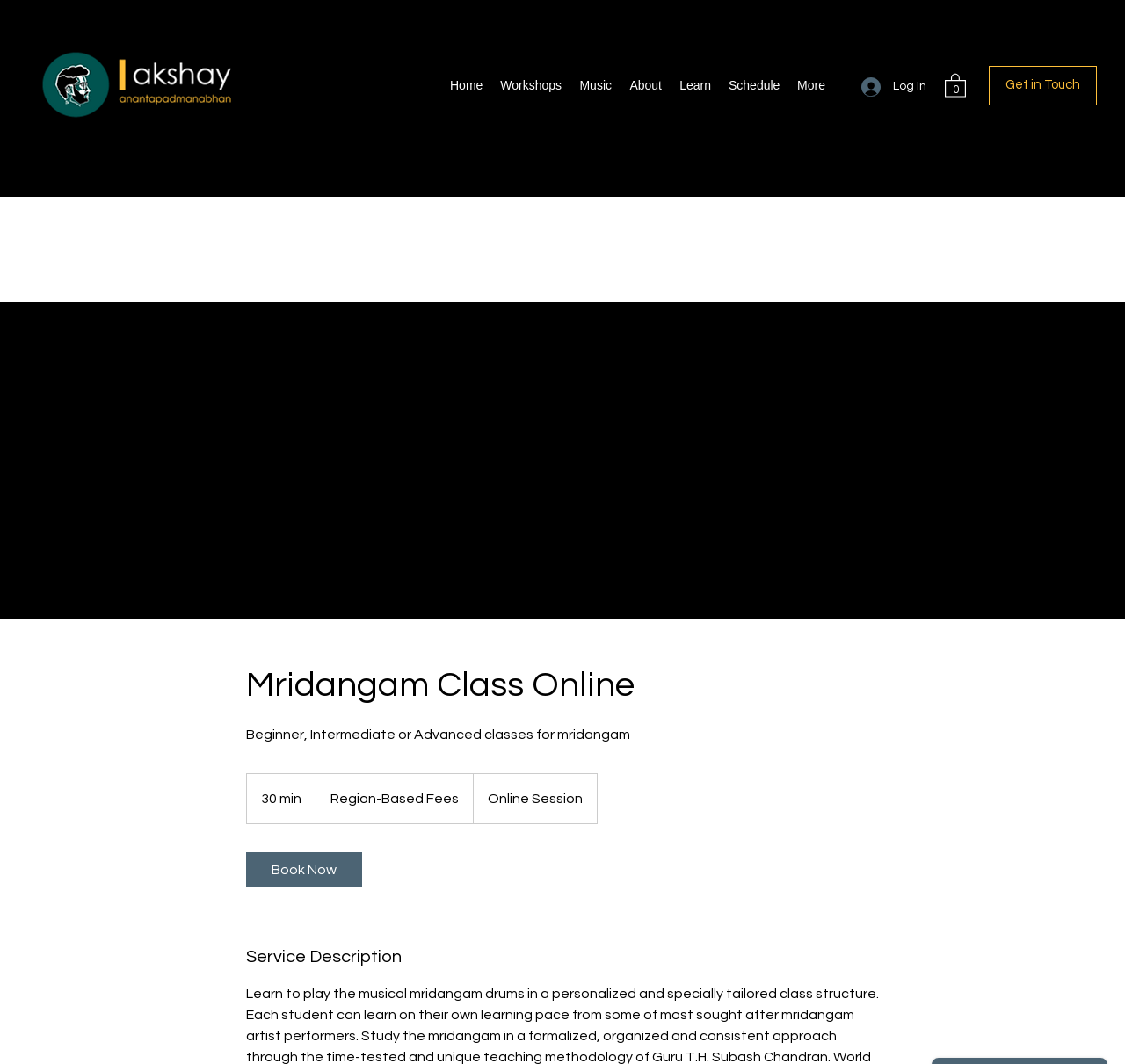Locate the UI element described as follows: "Get in Touch". Return the bounding box coordinates as four float numbers between 0 and 1 in the order [left, top, right, bottom].

[0.879, 0.062, 0.975, 0.099]